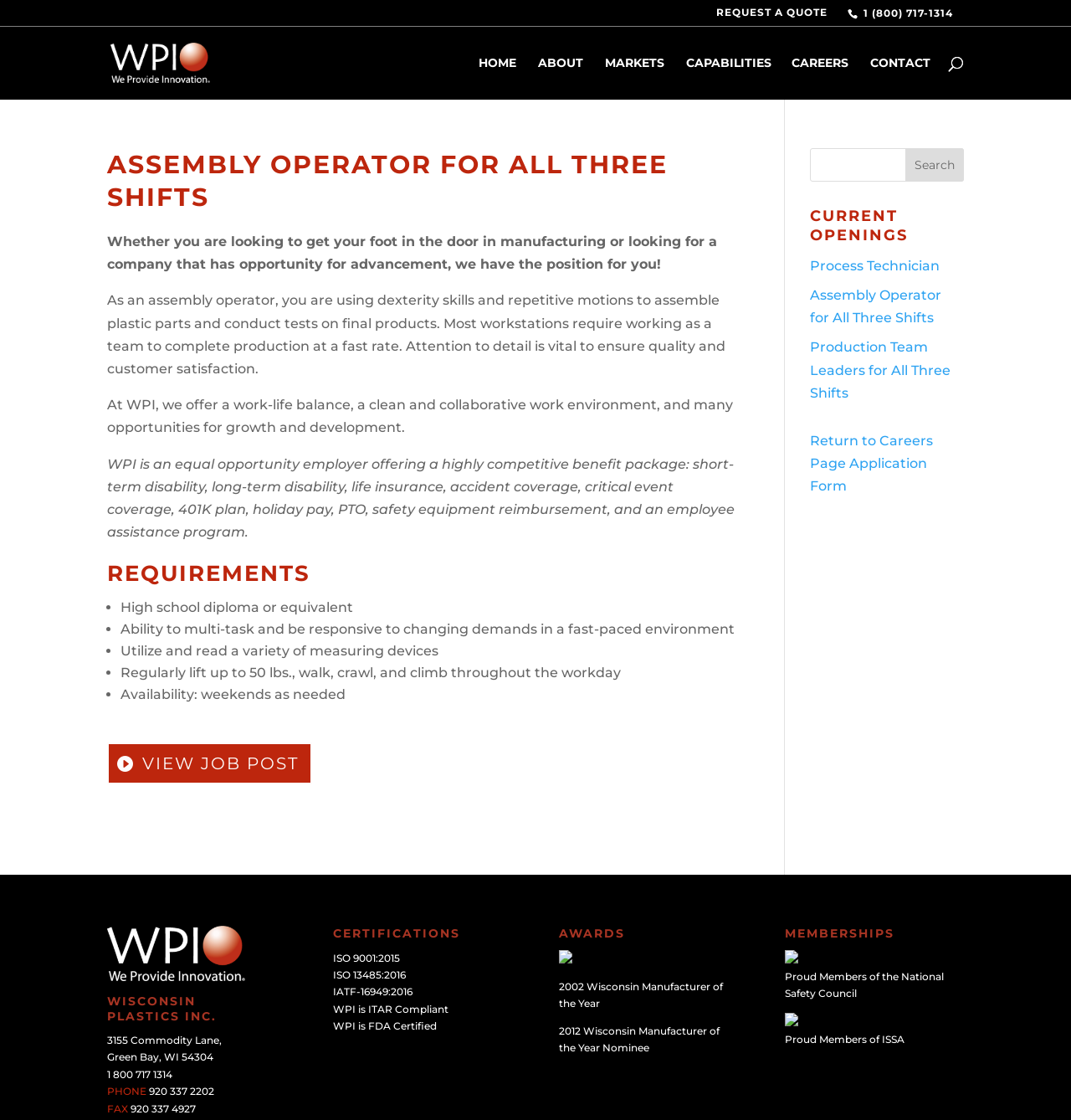Ascertain the bounding box coordinates for the UI element detailed here: "Request a Quote". The coordinates should be provided as [left, top, right, bottom] with each value being a float between 0 and 1.

[0.669, 0.007, 0.773, 0.022]